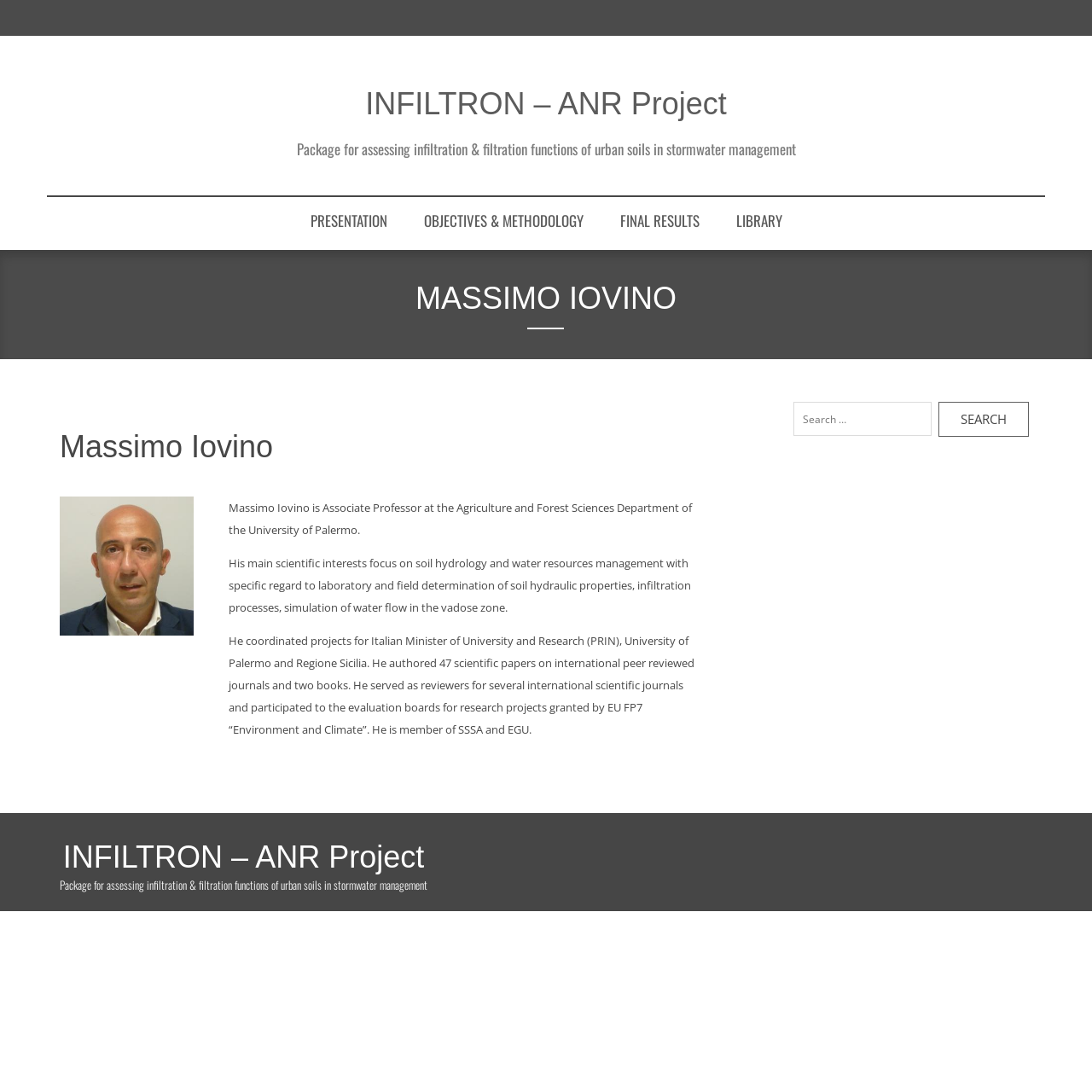Give a short answer to this question using one word or a phrase:
How many links are there in the navigation menu?

5